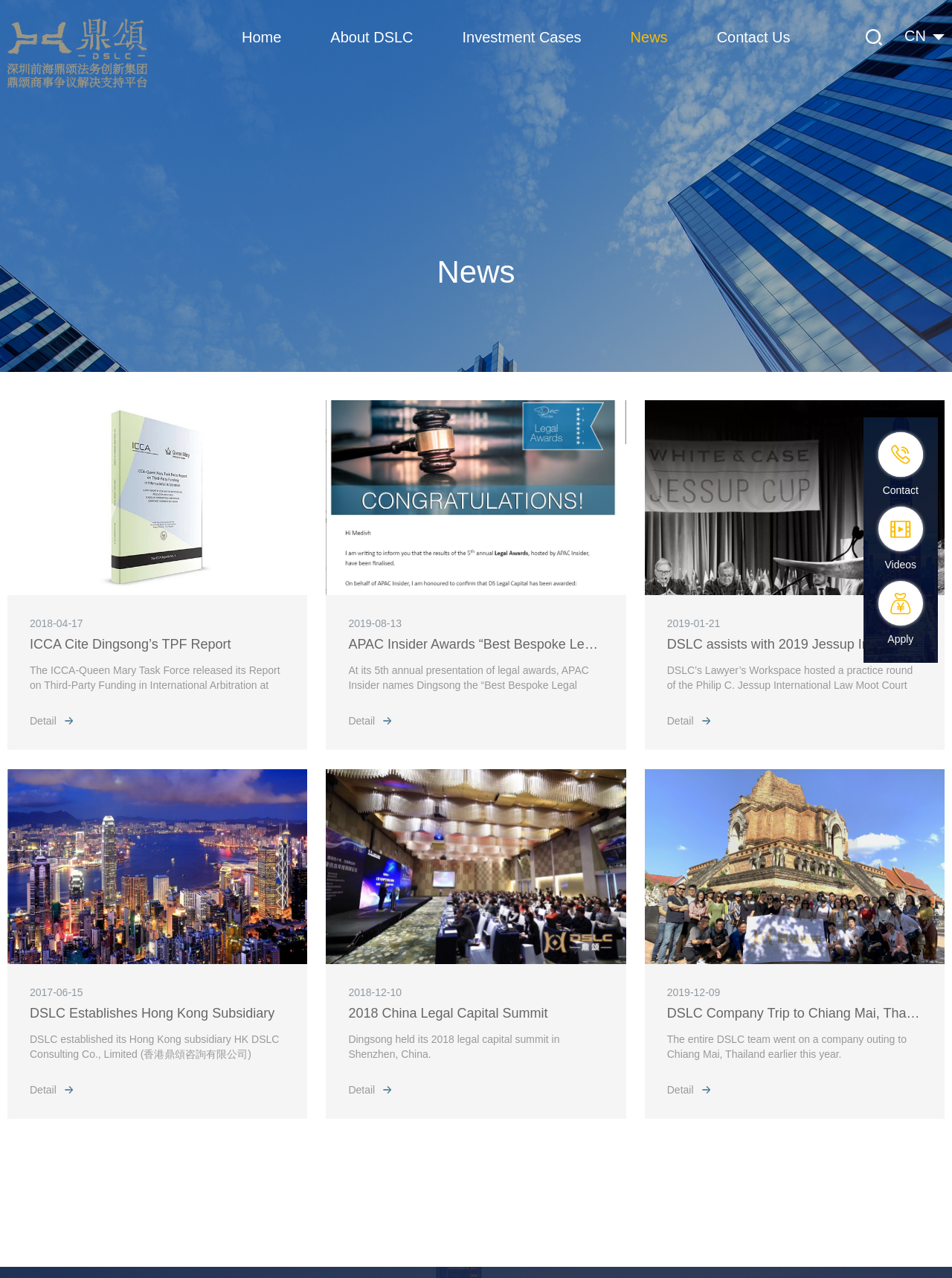Locate the bounding box coordinates of the clickable area to execute the instruction: "Apply now". Provide the coordinates as four float numbers between 0 and 1, represented as [left, top, right, bottom].

[0.932, 0.495, 0.96, 0.505]